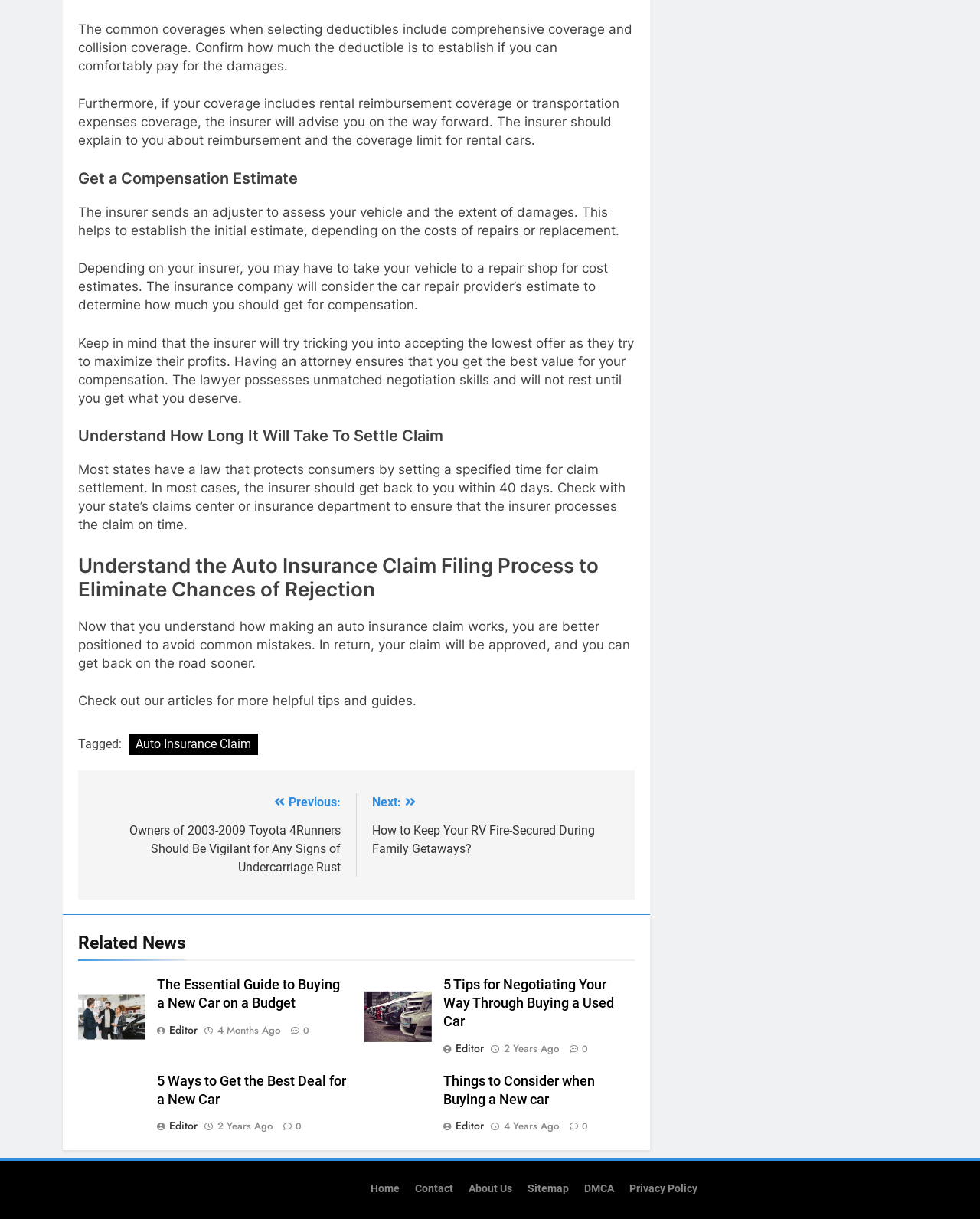Identify the bounding box coordinates of the element that should be clicked to fulfill this task: "Read the article 'The Essential Guide to Buying a New Car on a Budget'". The coordinates should be provided as four float numbers between 0 and 1, i.e., [left, top, right, bottom].

[0.16, 0.801, 0.347, 0.829]